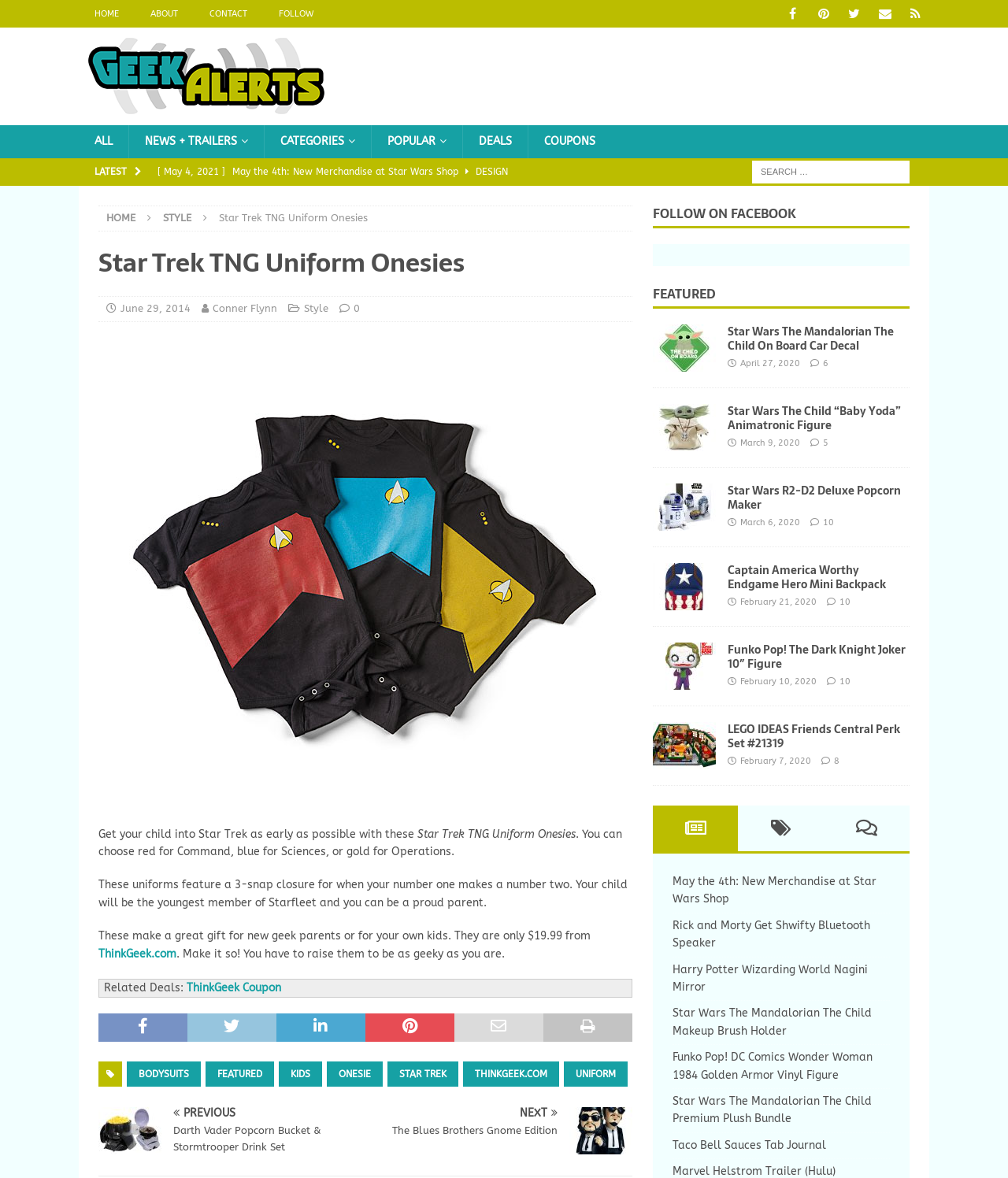Based on the description "News + Trailers", find the bounding box of the specified UI element.

[0.127, 0.106, 0.262, 0.135]